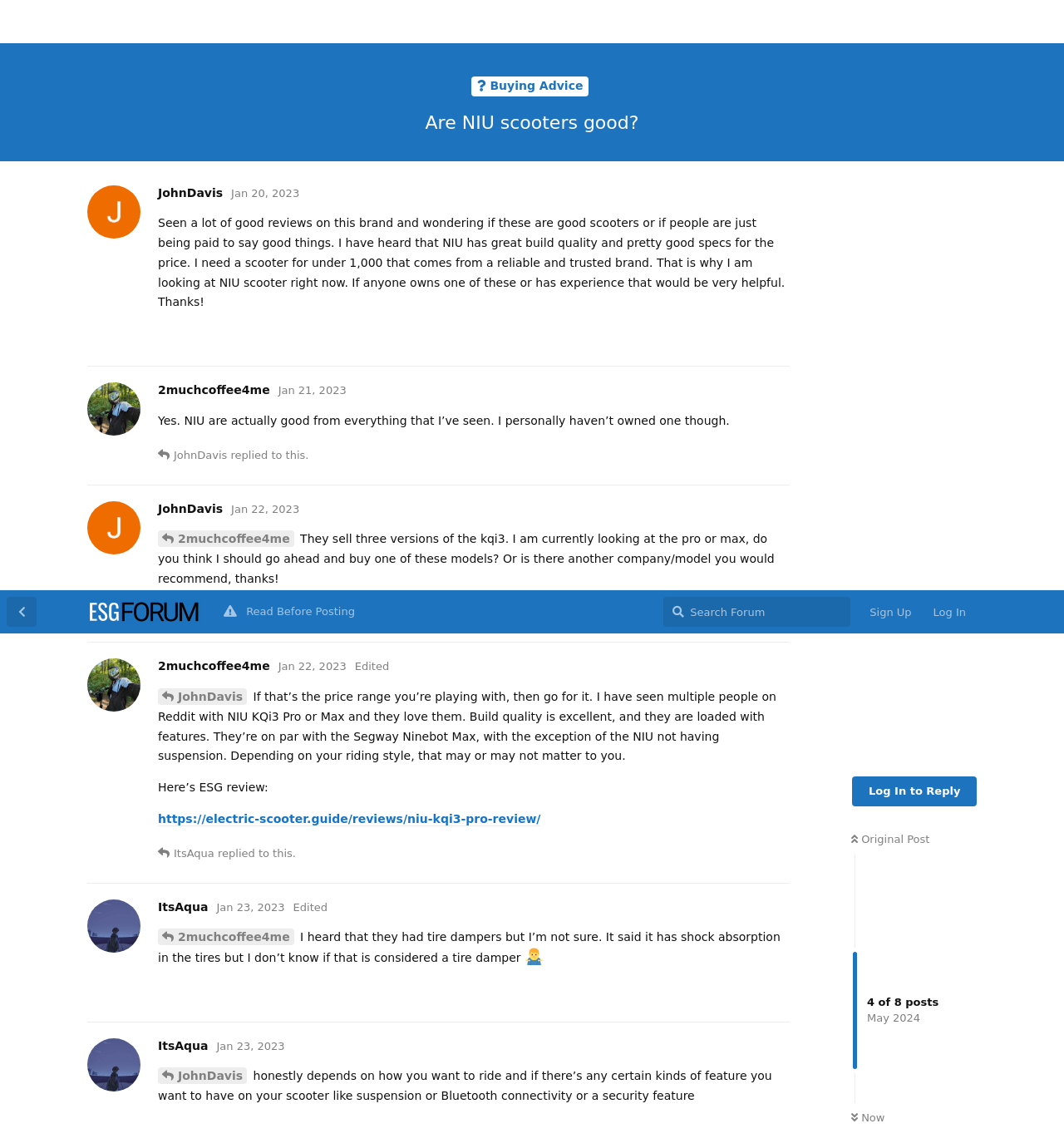Use a single word or phrase to answer the question: Who replied to 2muchcoffee4me's post?

ItsAqua